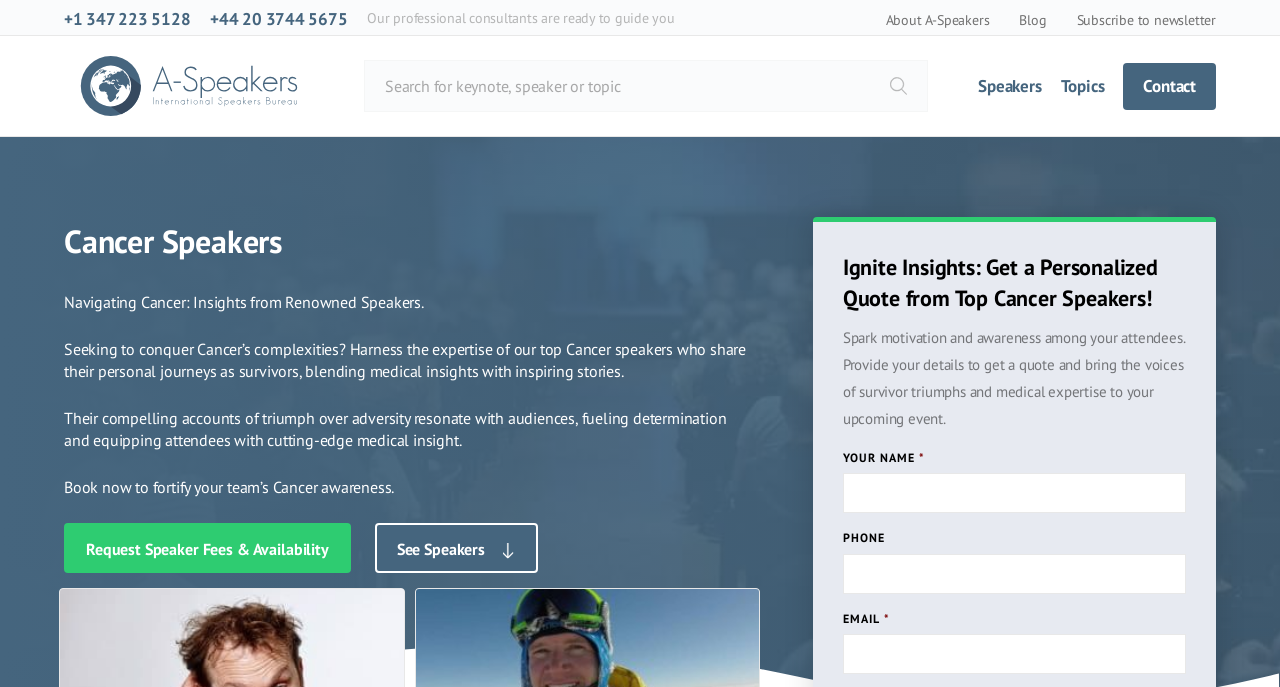What is the topic of the speakers featured on this webpage?
Please provide a single word or phrase based on the screenshot.

Cancer